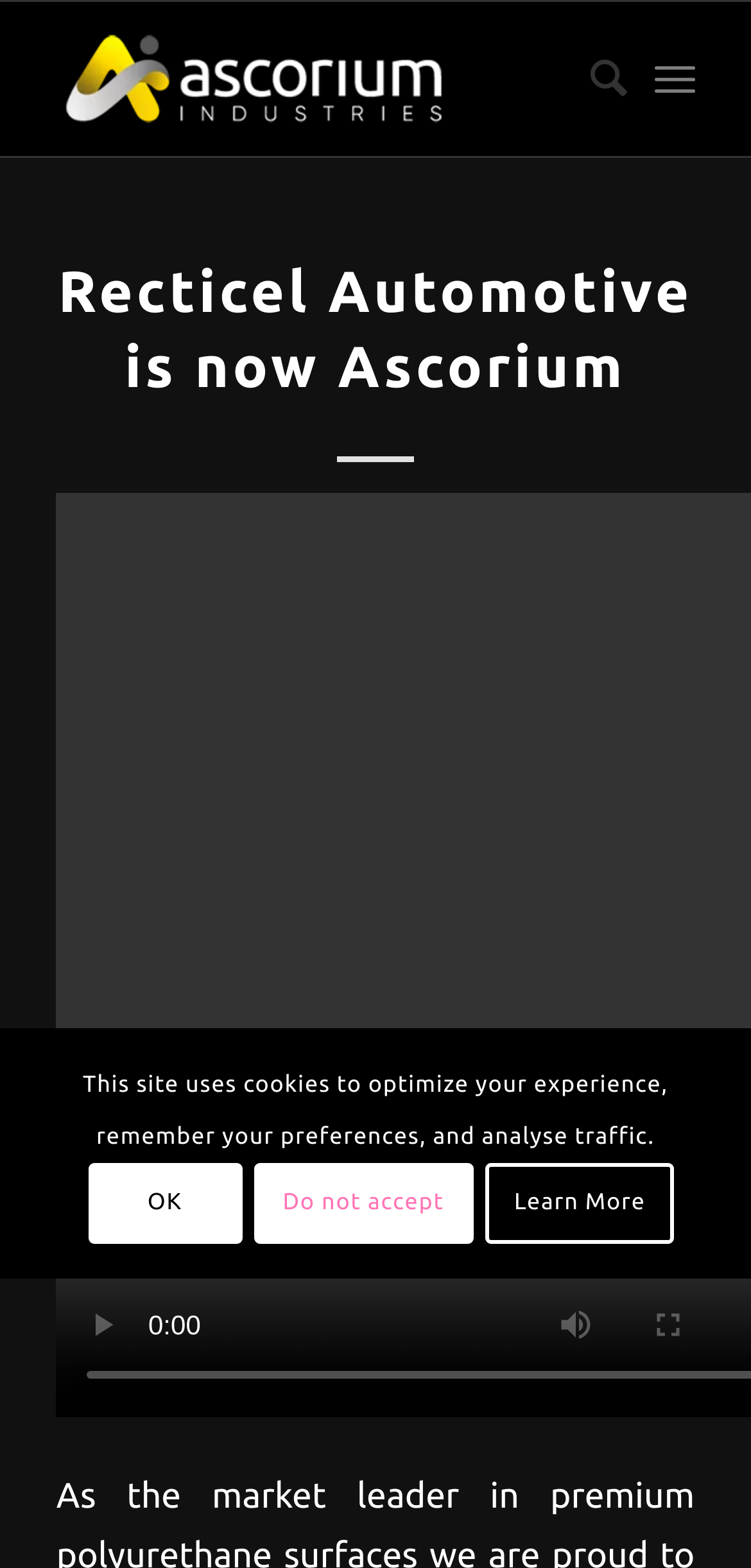Respond with a single word or phrase:
How many links are there in the header section?

1